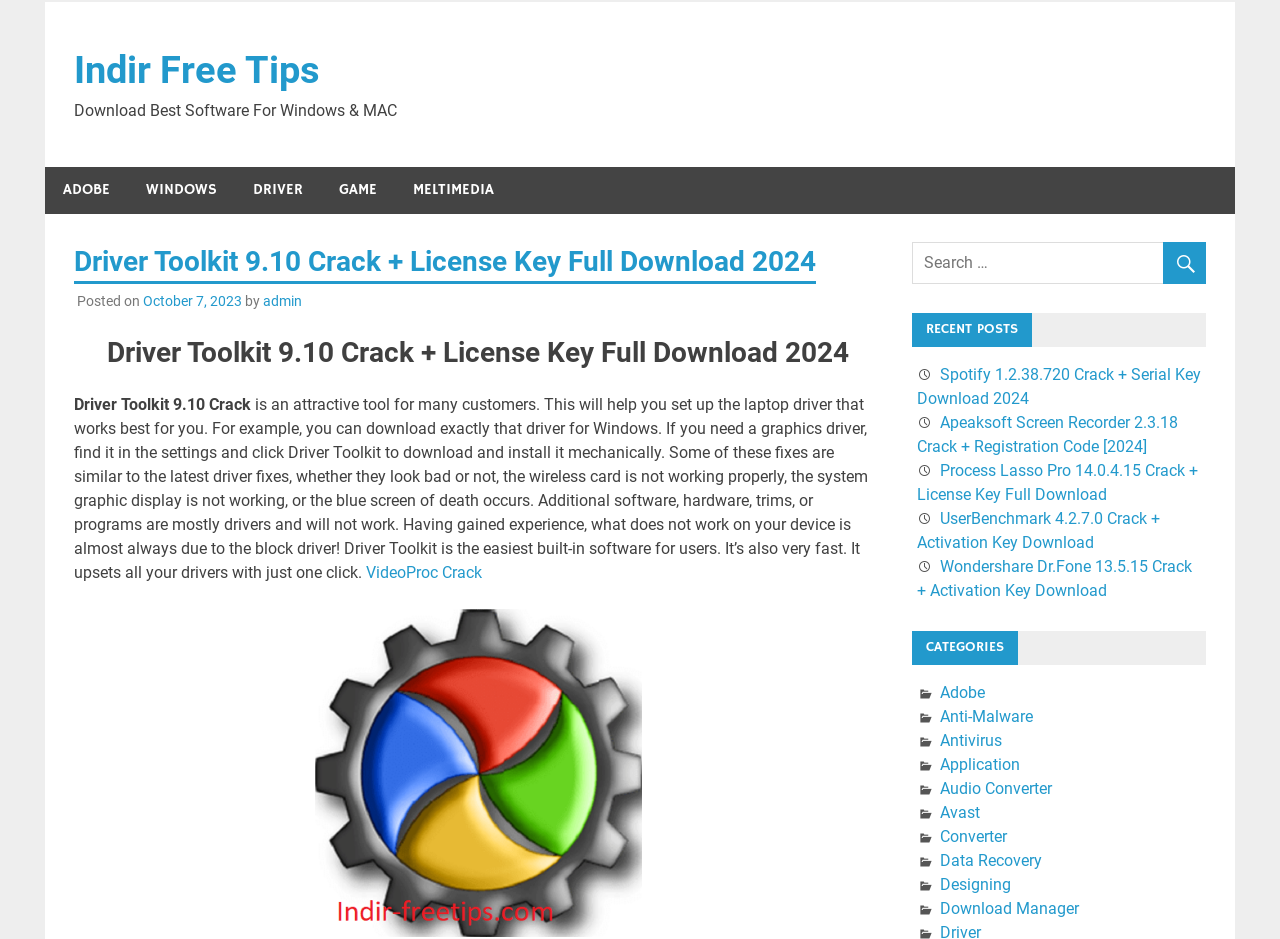Locate and extract the headline of this webpage.

Driver Toolkit 9.10 Crack + License Key Full Download 2024